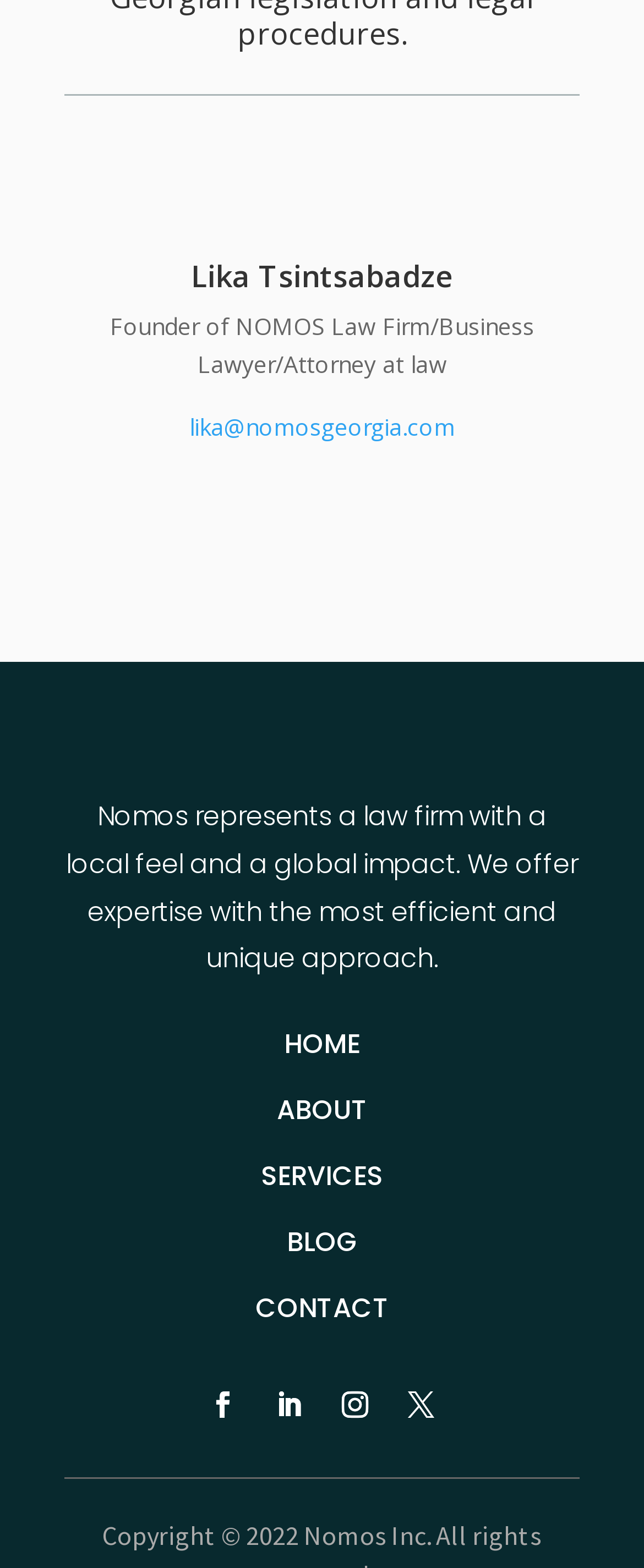What is the email address of Lika Tsintsabadze?
Please look at the screenshot and answer in one word or a short phrase.

lika@nomosgeorgia.com